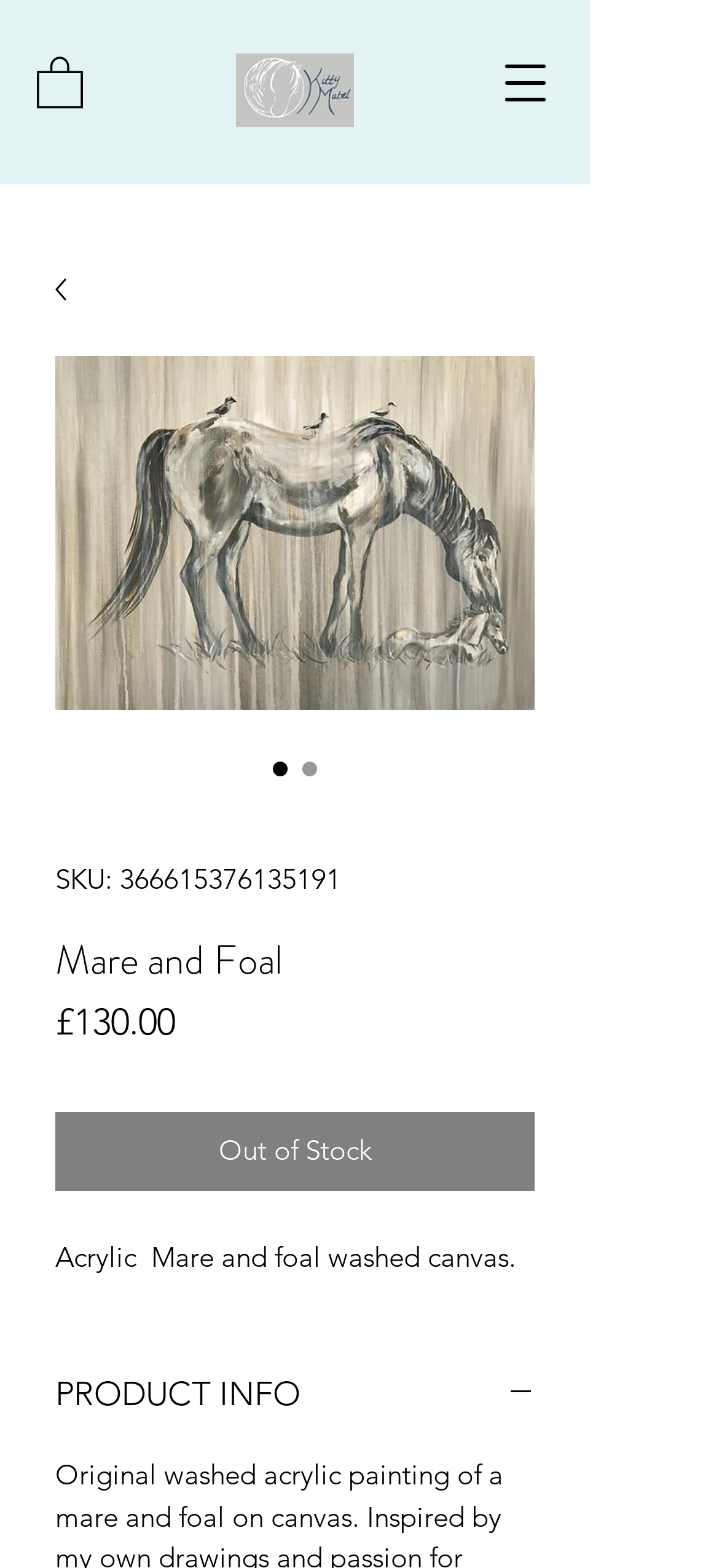Bounding box coordinates should be provided in the format (top-left x, top-left y, bottom-right x, bottom-right y) with all values between 0 and 1. Identify the bounding box for this UI element: aria-label="Open navigation menu"

[0.679, 0.029, 0.782, 0.076]